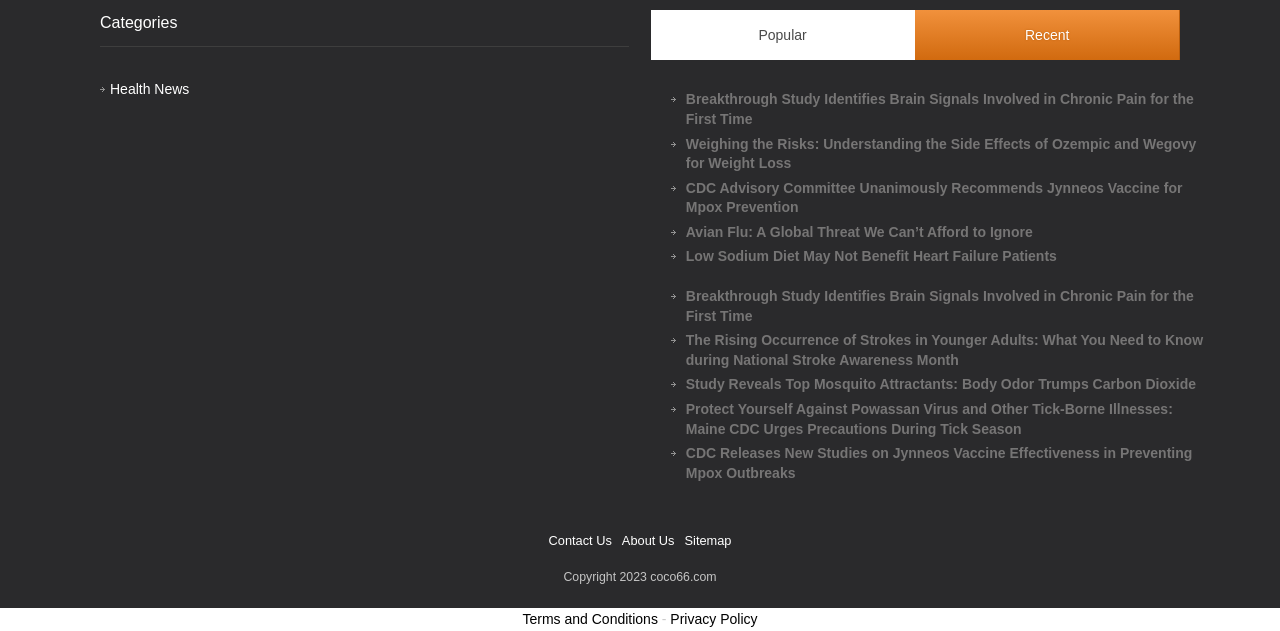Specify the bounding box coordinates of the element's area that should be clicked to execute the given instruction: "Contact Us". The coordinates should be four float numbers between 0 and 1, i.e., [left, top, right, bottom].

[0.429, 0.845, 0.478, 0.869]